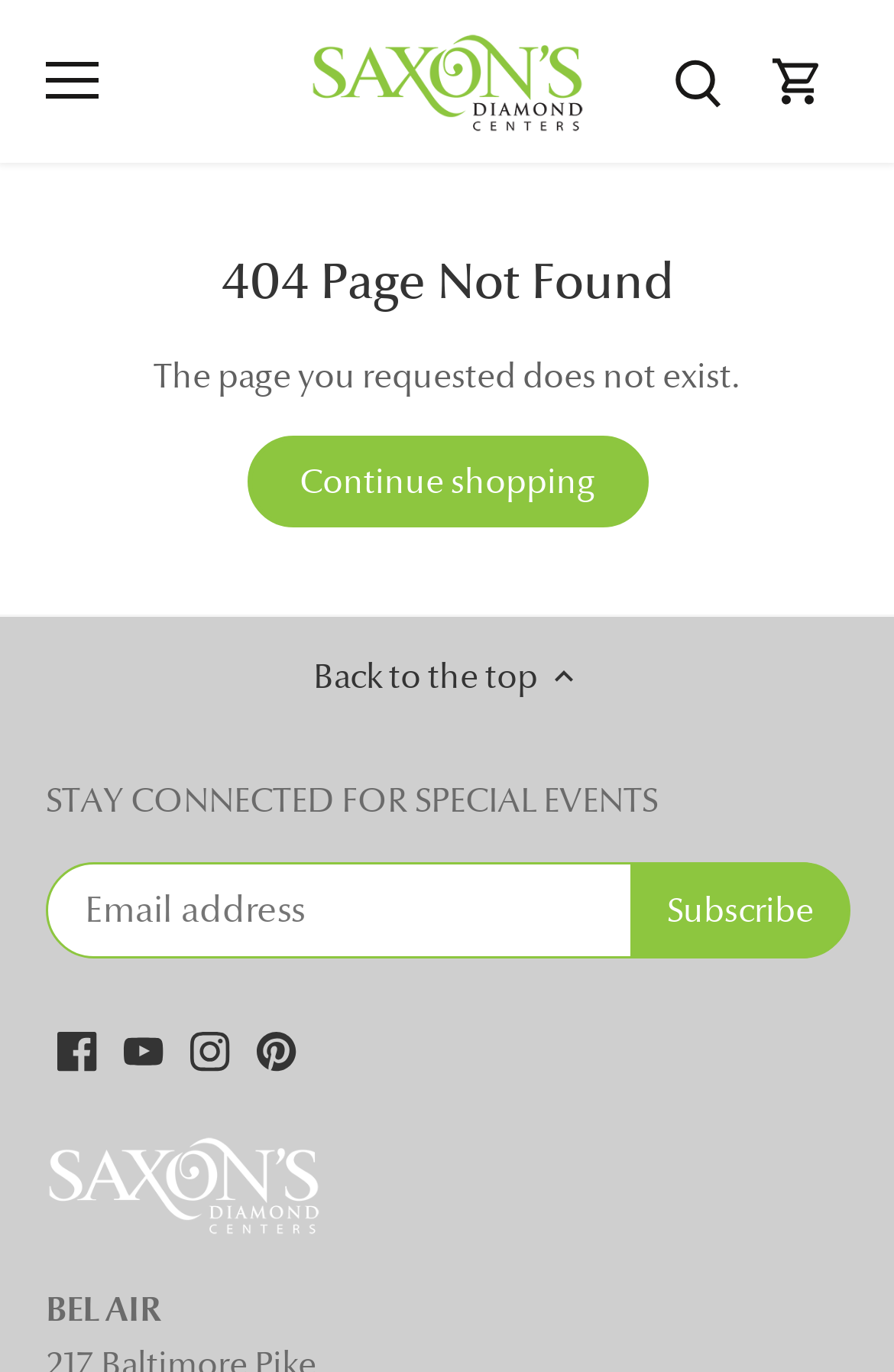Identify the bounding box coordinates of the area you need to click to perform the following instruction: "Subscribe".

[0.705, 0.628, 0.951, 0.698]